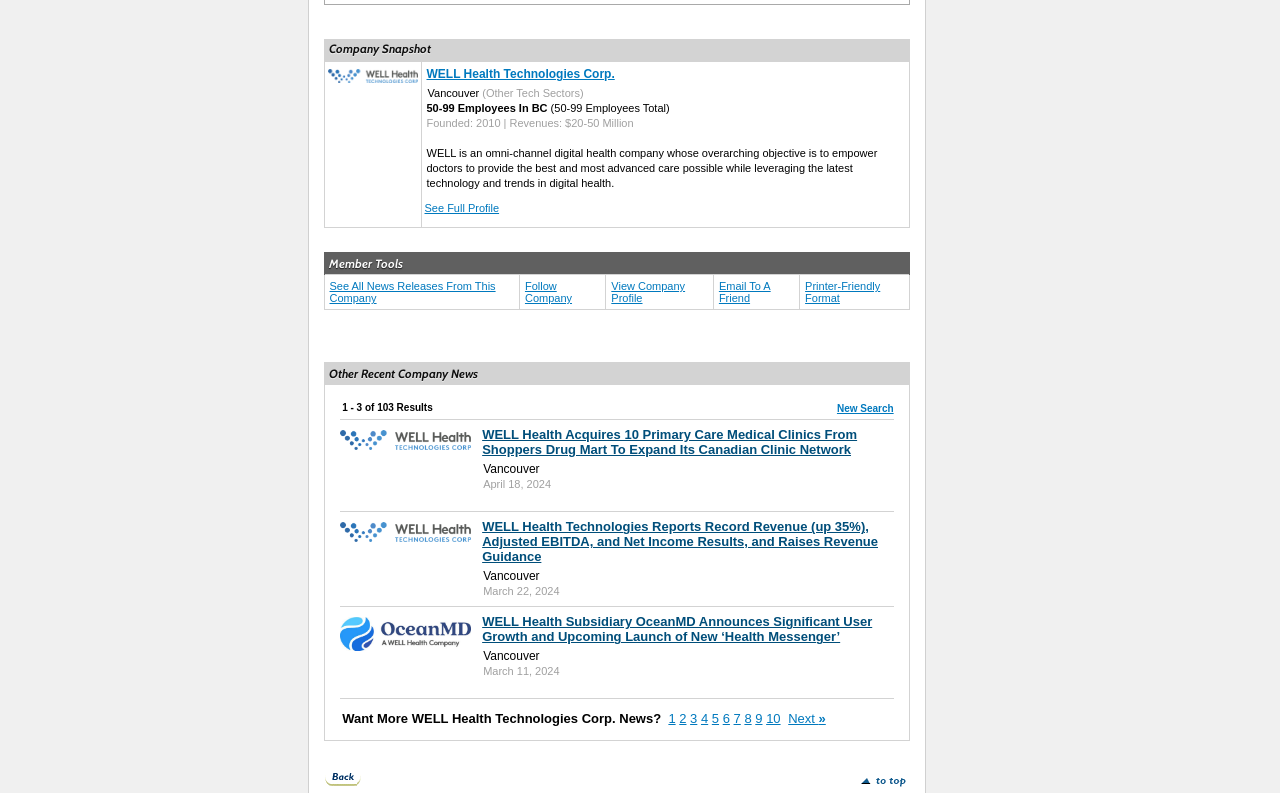Given the element description alt="Go to top of page", identify the bounding box coordinates for the UI element on the webpage screenshot. The format should be (top-left x, top-left y, bottom-right x, bottom-right y), with values between 0 and 1.

[0.671, 0.978, 0.711, 0.997]